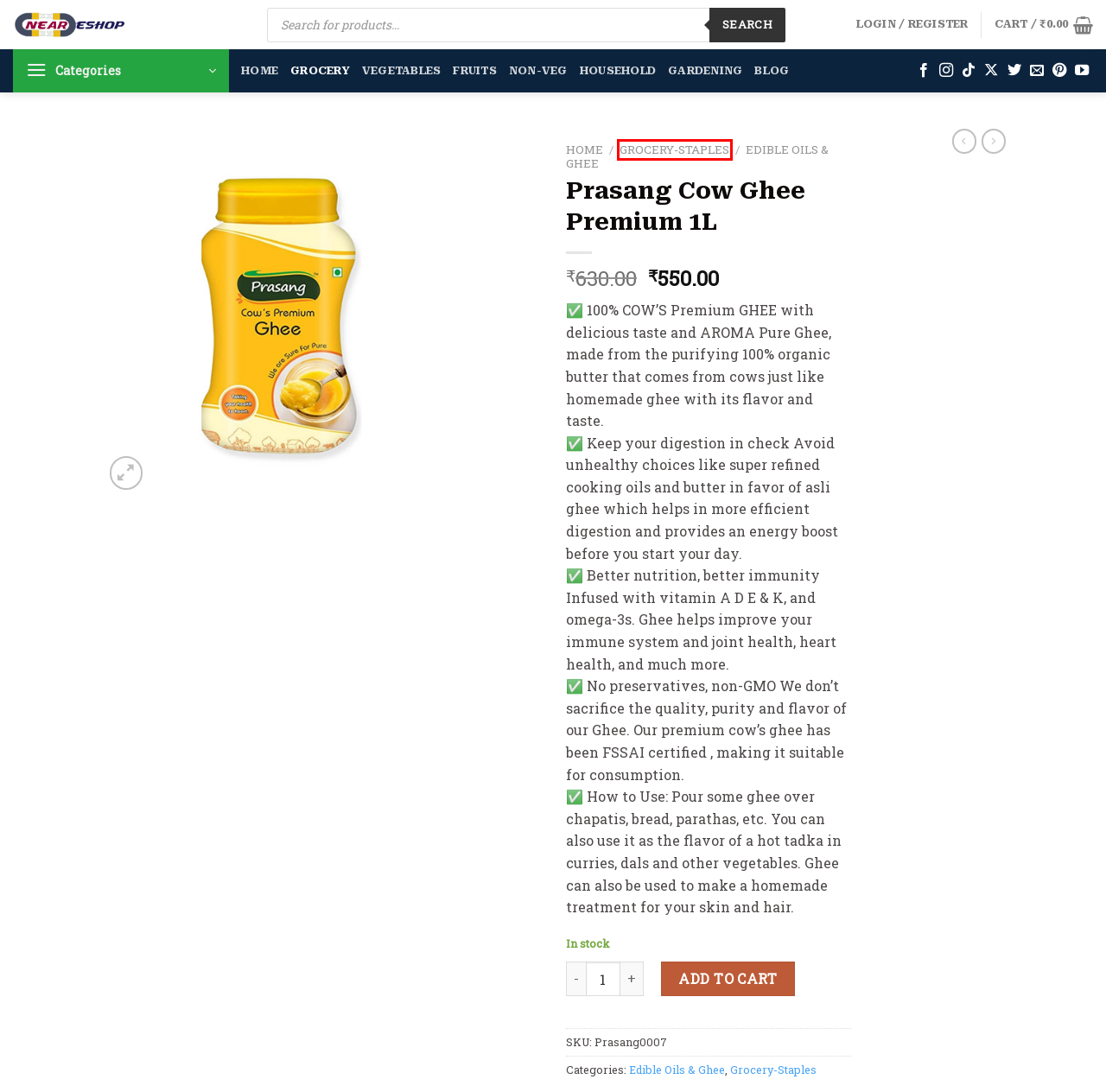You have a screenshot of a webpage with a red bounding box around a UI element. Determine which webpage description best matches the new webpage that results from clicking the element in the bounding box. Here are the candidates:
A. Neareshop Online Grocery Fresh Vegetable & Garden Store - Neareshop
B. Gardening Archives - Neareshop
C. Household Archives - Neareshop
D. Fruits Archives - Neareshop
E. Edible Oils & Ghee Archives - Neareshop
F. Blog - Neareshop
G. Cart - Neareshop
H. Grocery-Staples Archives - Neareshop

H